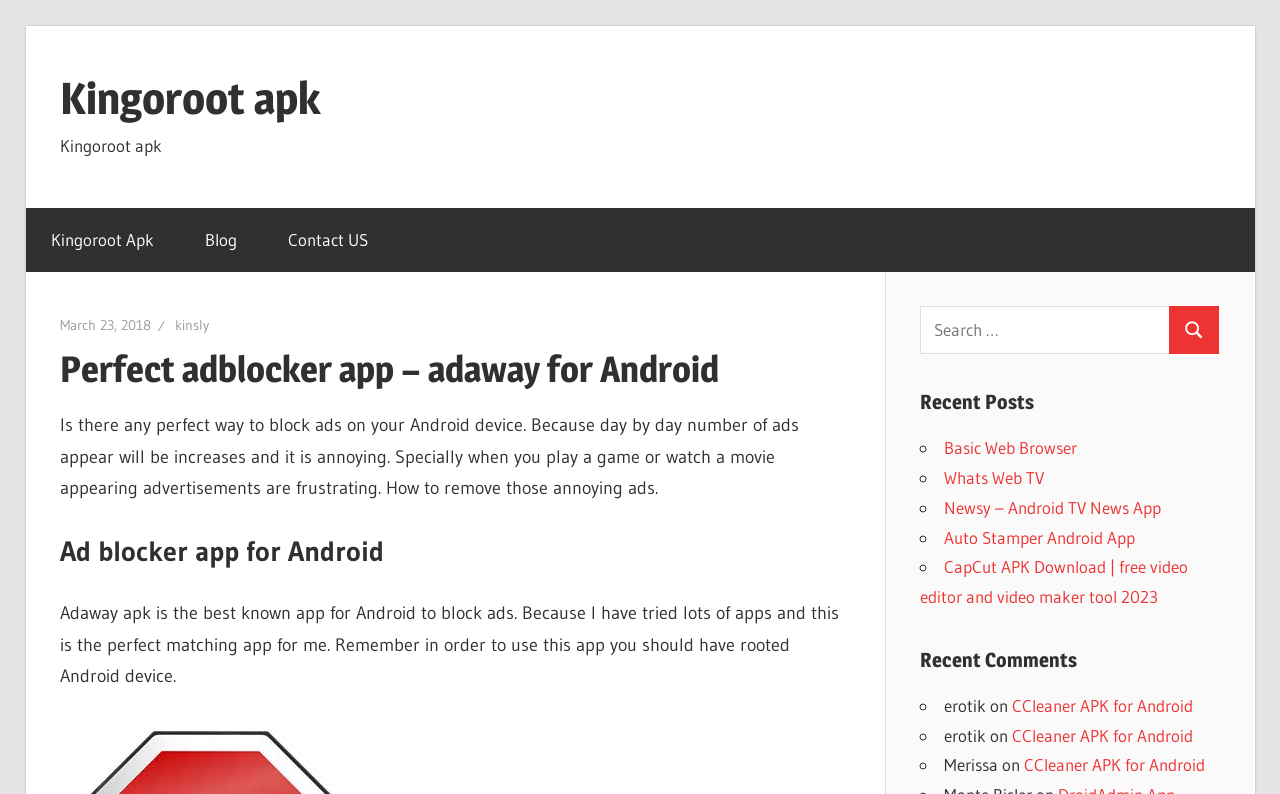Given the description: "CCleaner APK for Android", determine the bounding box coordinates of the UI element. The coordinates should be formatted as four float numbers between 0 and 1, [left, top, right, bottom].

[0.8, 0.95, 0.941, 0.976]